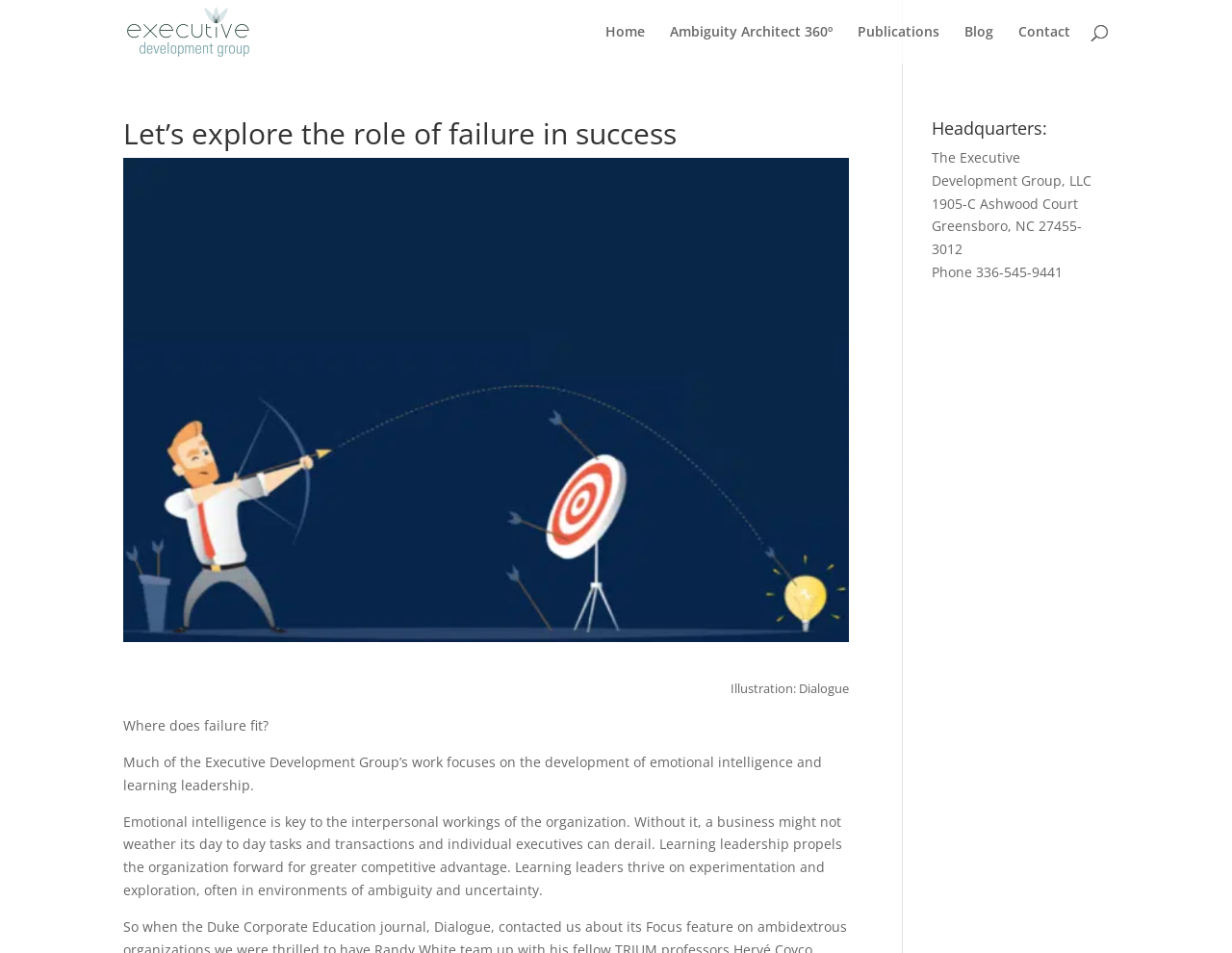What is the phone number of the organization?
Examine the image and give a concise answer in one word or a short phrase.

336-545-9441